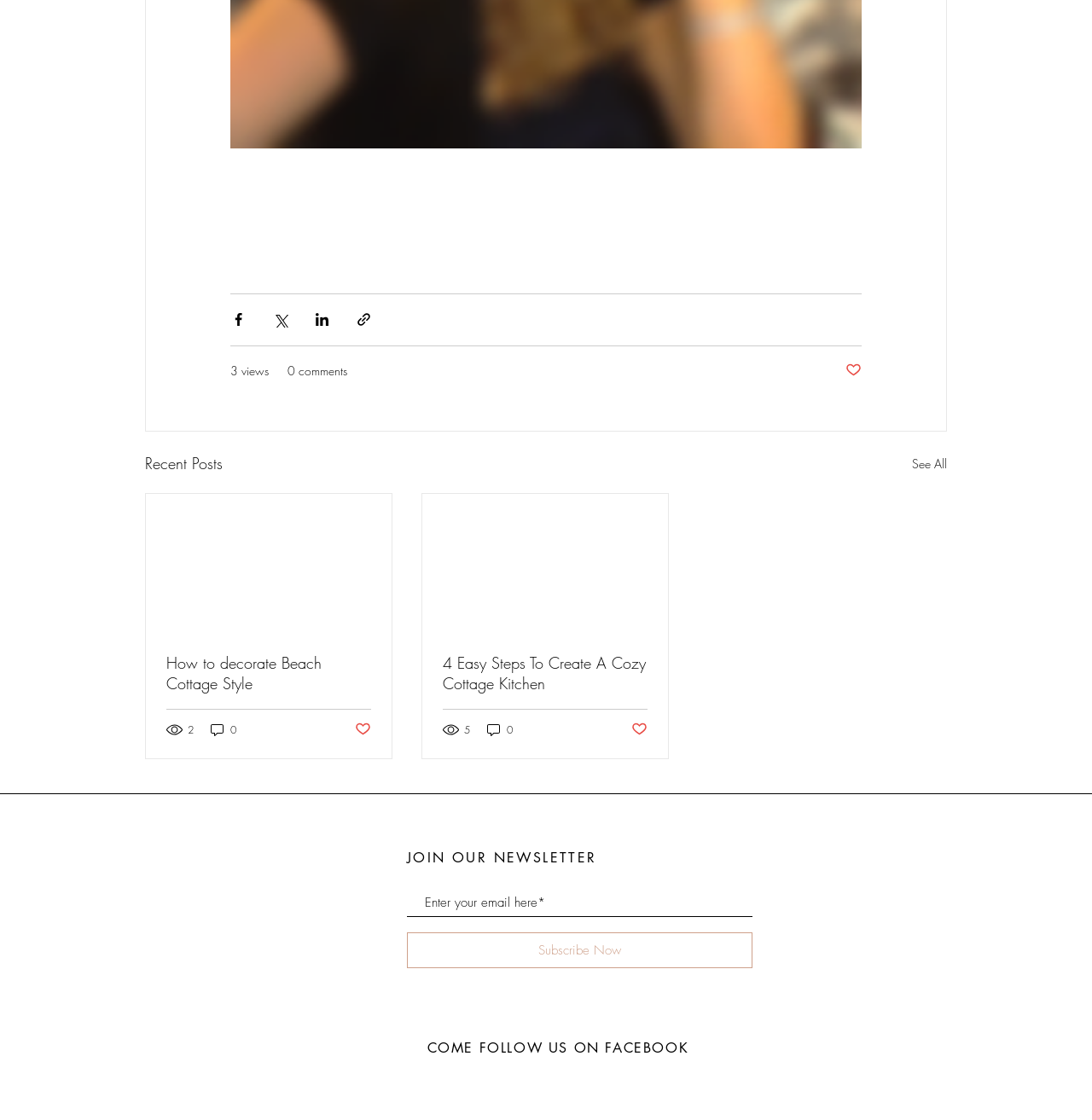What is the purpose of the textbox?
Provide a concise answer using a single word or phrase based on the image.

Enter email